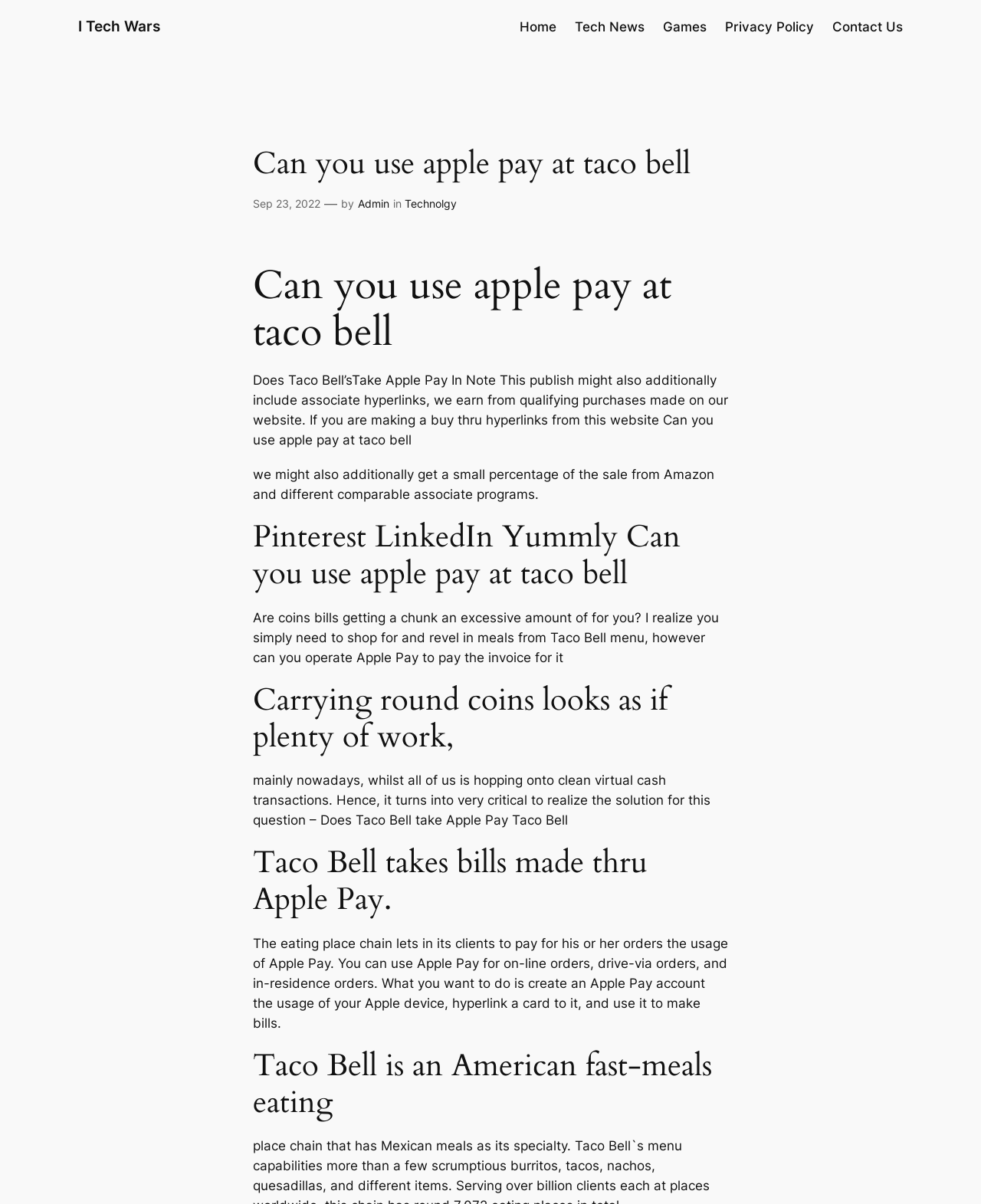Provide a one-word or brief phrase answer to the question:
What type of restaurant is Taco Bell?

Fast-food